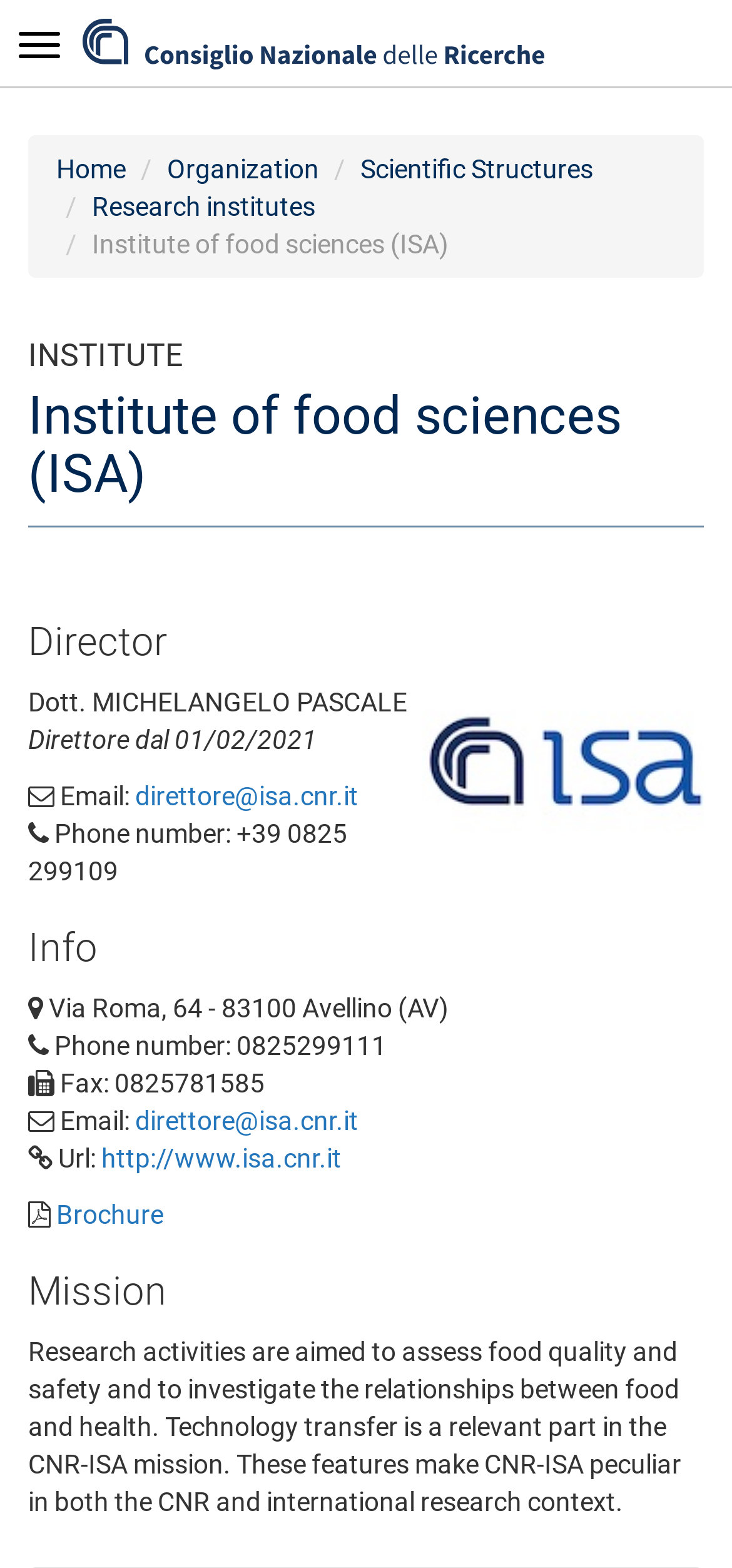Analyze the image and provide a detailed answer to the question: What is the name of the institute?

I found the answer by looking at the static text element with the ID 54, which contains the text 'Institute of food sciences (ISA)'. This text is also present in the heading element with ID 57, which further confirms that it is the name of the institute.